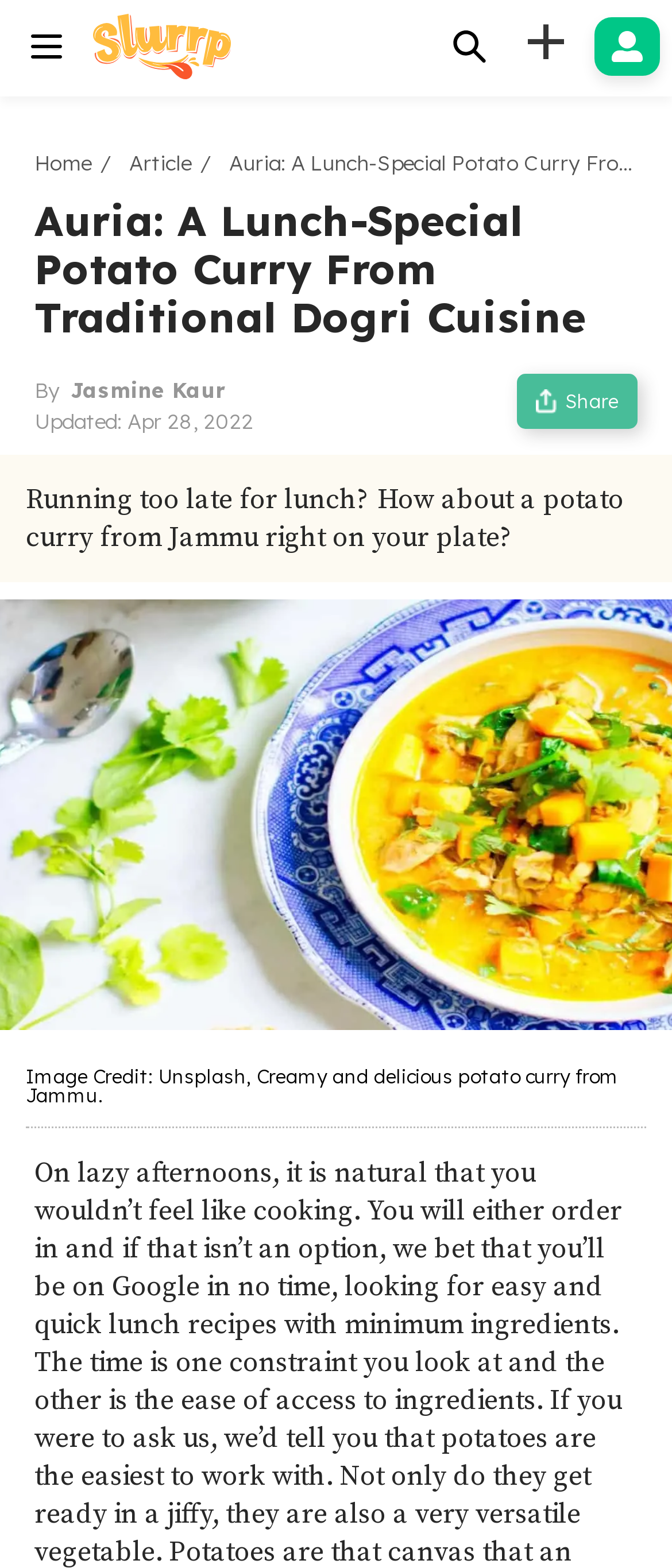What is the name of the dish?
Deliver a detailed and extensive answer to the question.

The name of the dish is mentioned in the heading 'Auria: A Lunch-Special Potato Curry From Traditional Dogri Cuisine' and also in the image description 'Auria: A Lunch-Special Potato Curry From Traditional Dogri Cuisine'.